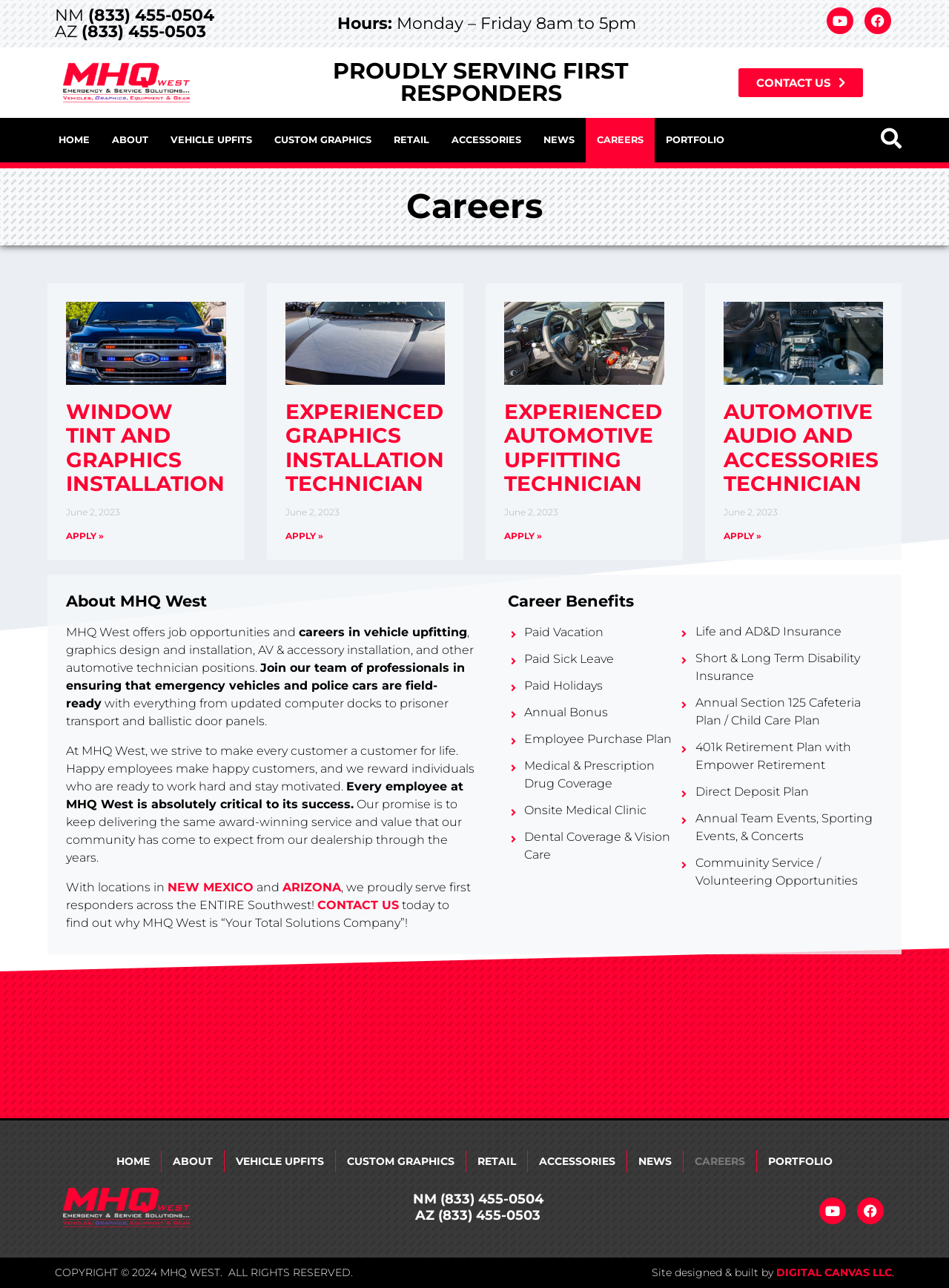Please predict the bounding box coordinates of the element's region where a click is necessary to complete the following instruction: "Call the phone number". The coordinates should be represented by four float numbers between 0 and 1, i.e., [left, top, right, bottom].

[0.093, 0.004, 0.226, 0.02]